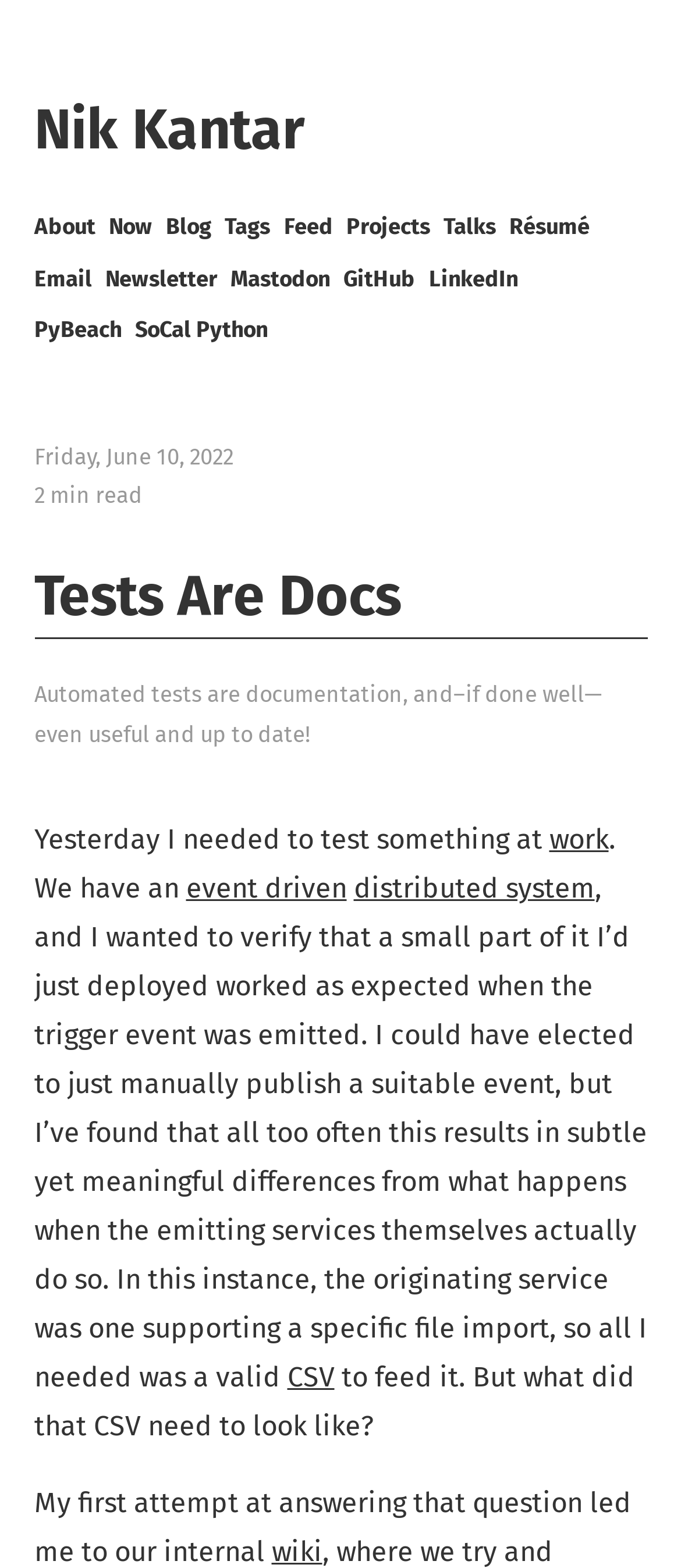Kindly provide the bounding box coordinates of the section you need to click on to fulfill the given instruction: "visit the GitHub page".

[0.504, 0.169, 0.61, 0.186]